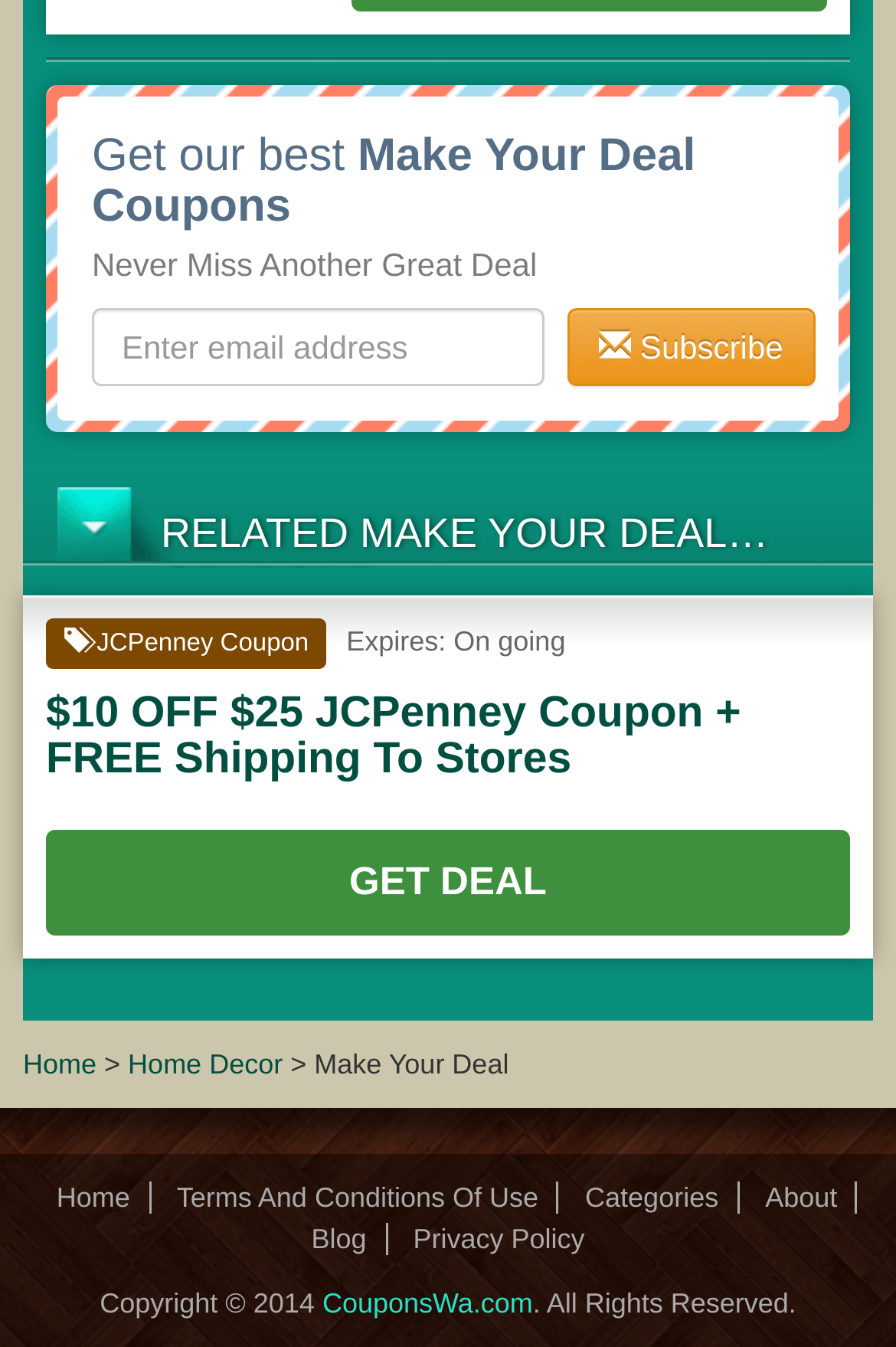Based on the description "Terms And Conditions Of Use", find the bounding box of the specified UI element.

[0.197, 0.878, 0.601, 0.902]